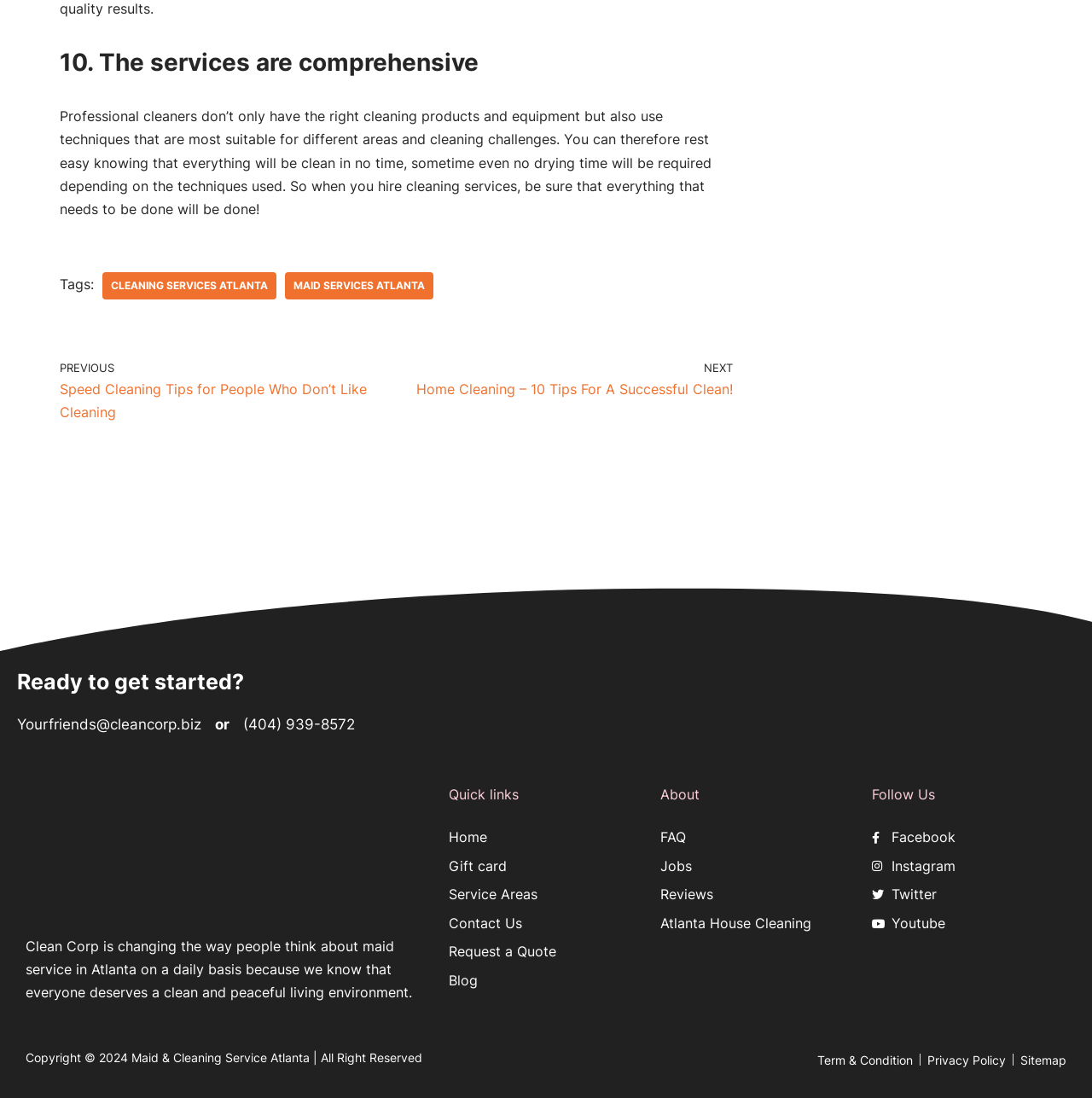What social media platforms can you follow the company on?
Please utilize the information in the image to give a detailed response to the question.

The social media platforms can be found in the links 'Facebook', 'Instagram', 'Twitter', and 'Youtube' which are located under the text 'Follow Us'